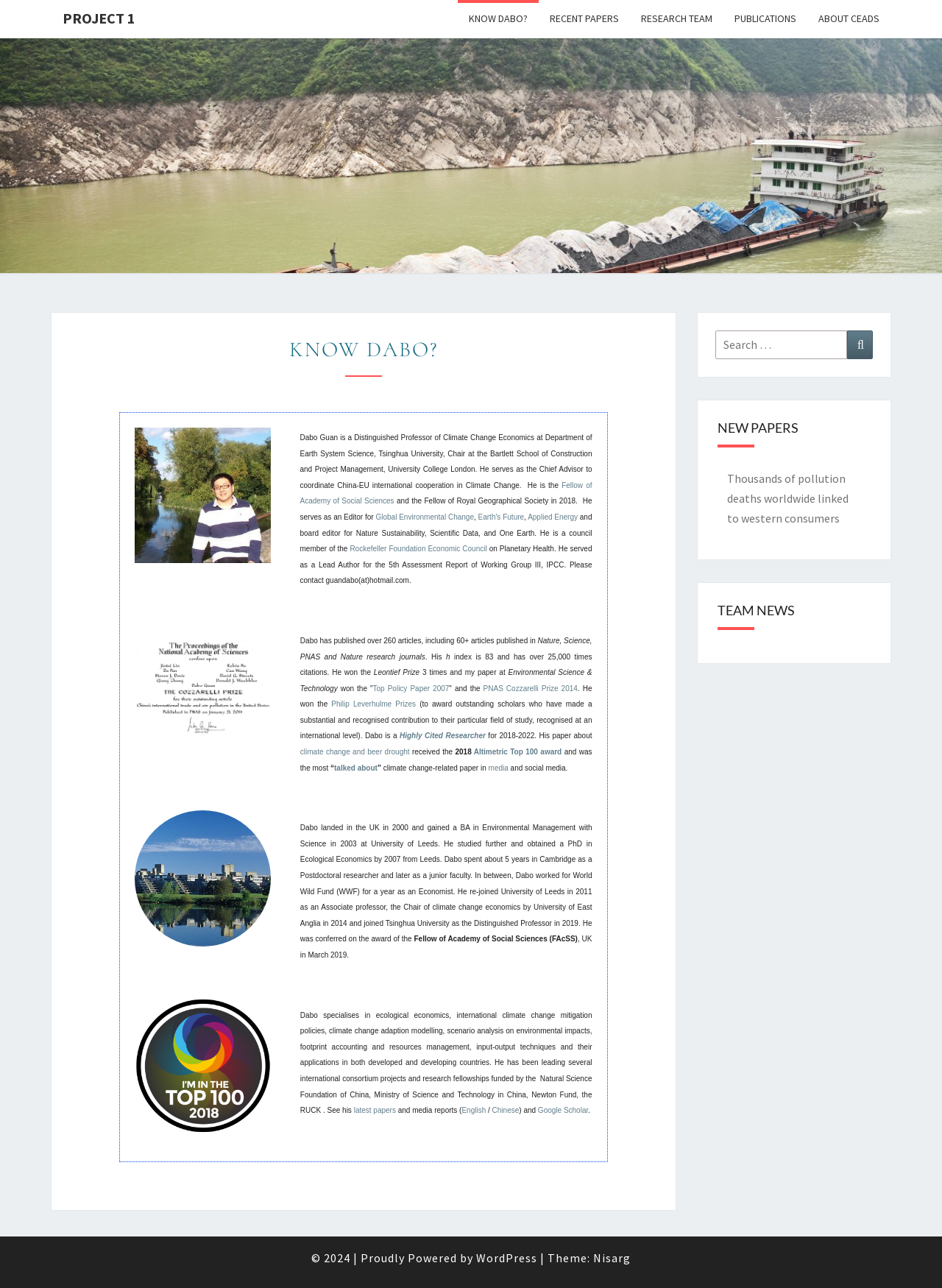What is the name of the university where Dabo Guan worked as a junior faculty?
Use the information from the screenshot to give a comprehensive response to the question.

The answer can be found in the paragraph that describes Dabo Guan's work experience, which mentions that he spent about 5 years in Cambridge as a Postdoctoral researcher and later as a junior faculty.